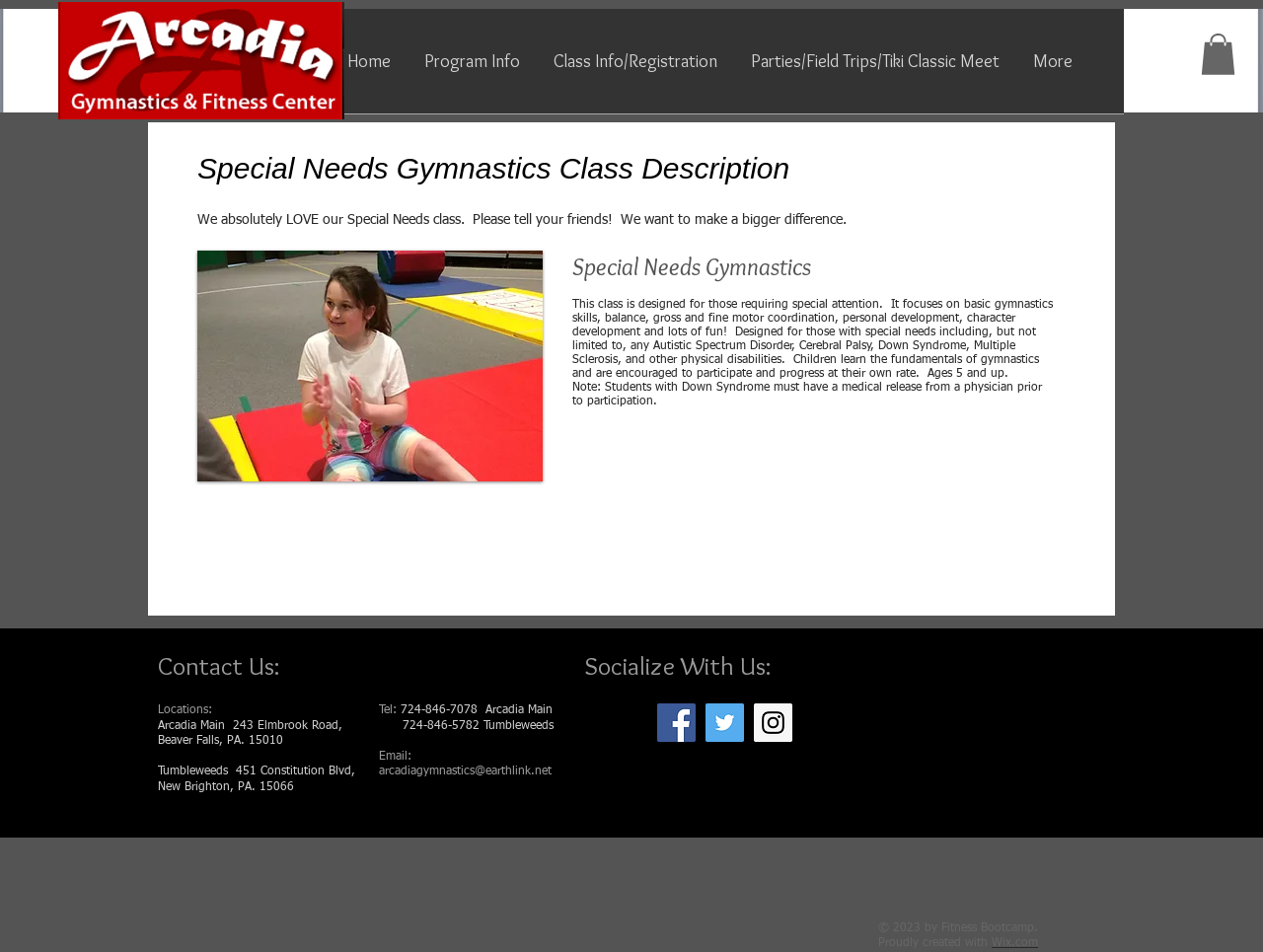Identify the bounding box of the HTML element described as: "More".

[0.805, 0.009, 0.862, 0.133]